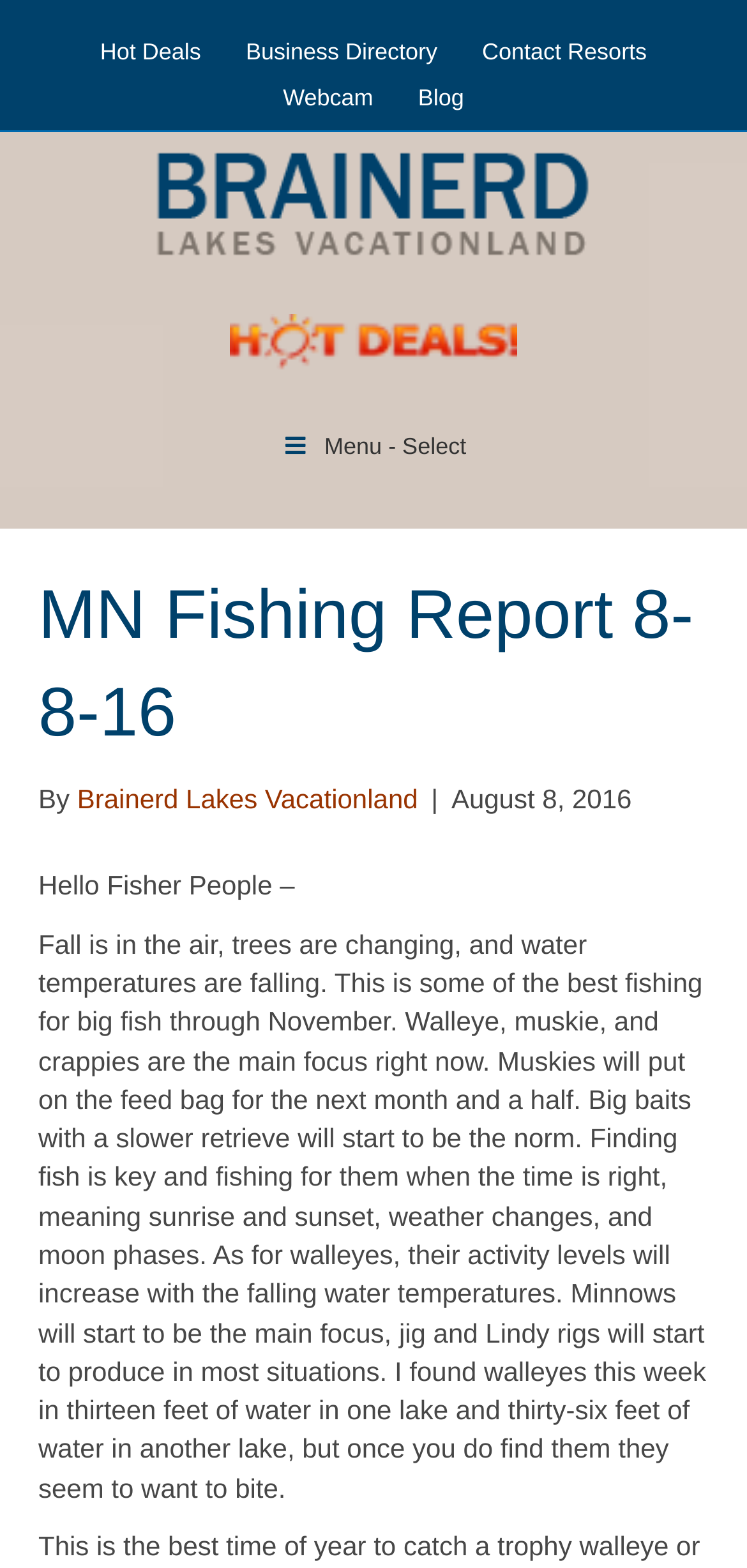Predict the bounding box coordinates of the area that should be clicked to accomplish the following instruction: "Click on Hot Deals". The bounding box coordinates should consist of four float numbers between 0 and 1, i.e., [left, top, right, bottom].

[0.108, 0.018, 0.295, 0.048]